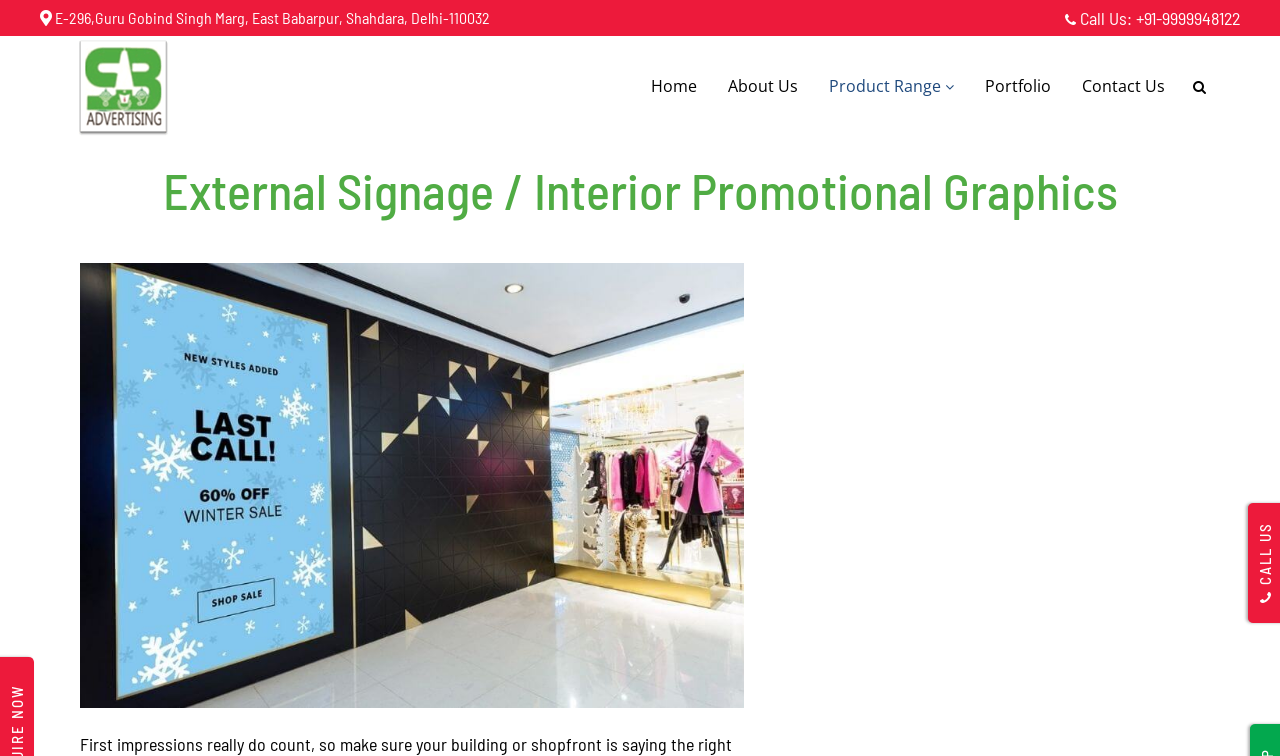Provide a brief response using a word or short phrase to this question:
What is the category of the product range?

External Signage / Interior Promotional Graphics